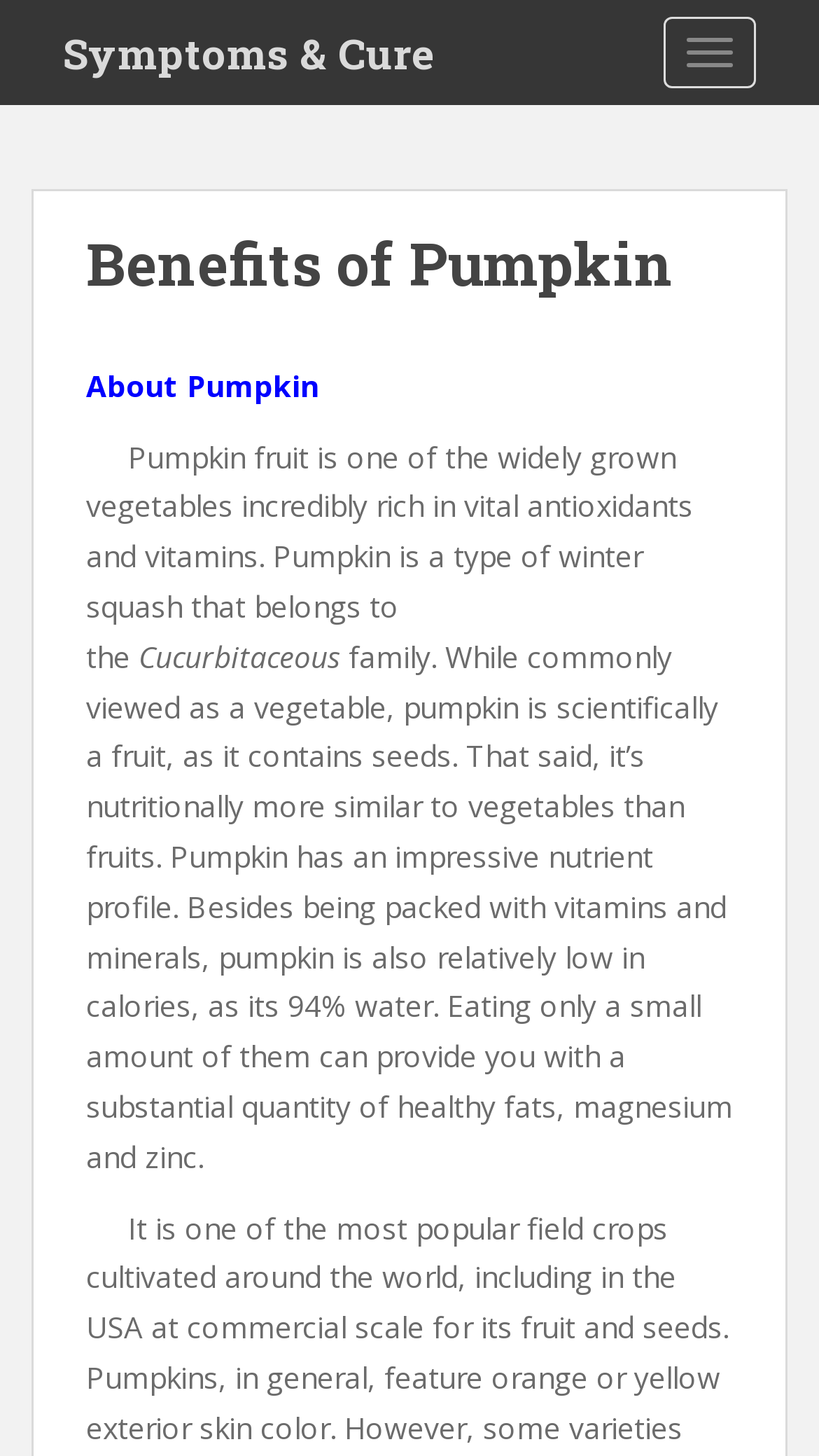Use the details in the image to answer the question thoroughly: 
What percentage of pumpkin is water?

According to the text, 'pumpkin is also relatively low in calories, as its 94% water.' This indicates that 94% of pumpkin is composed of water.